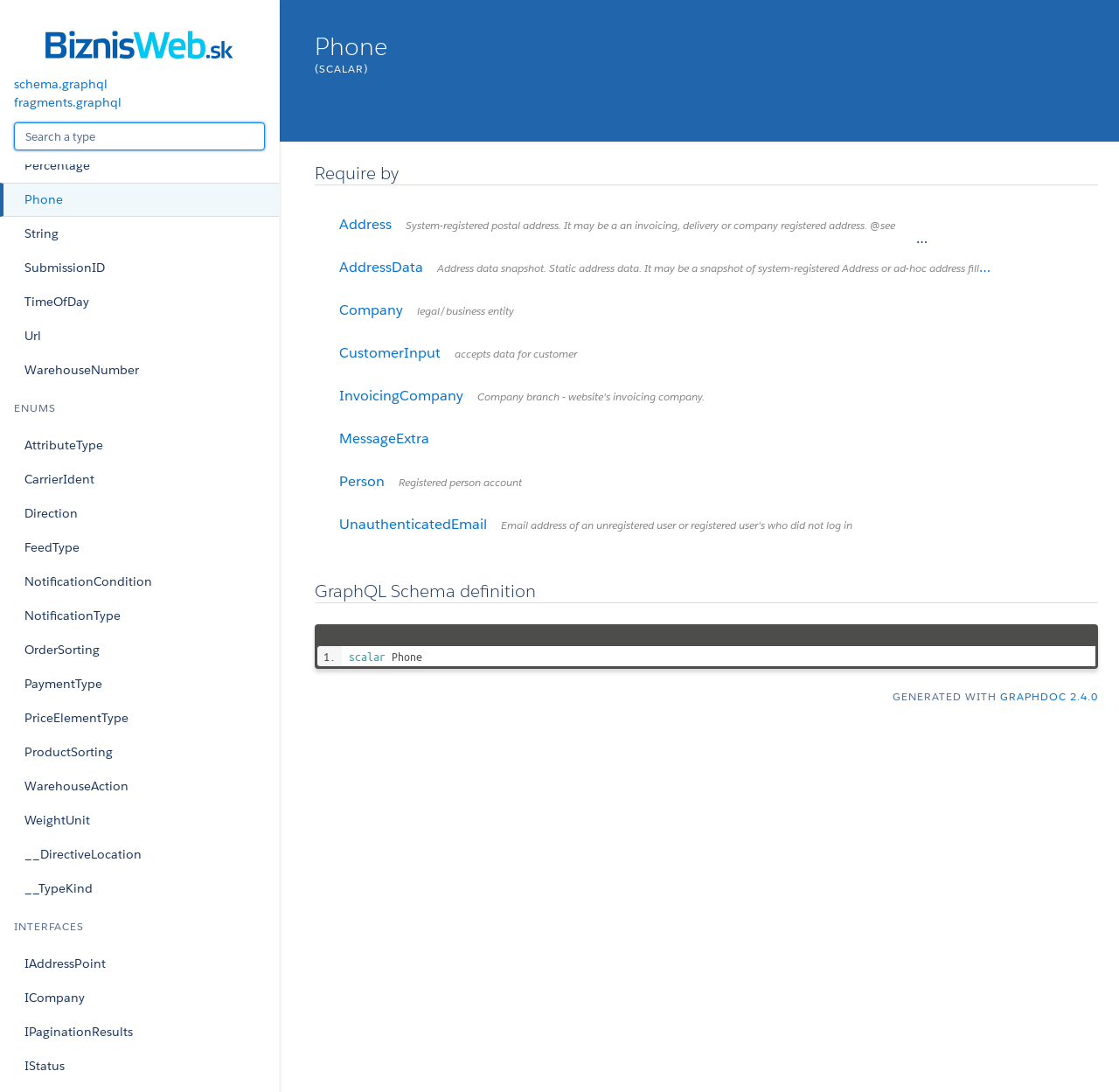Detail the webpage's structure and highlights in your description.

The webpage is about a phone-related API, with a focus on GraphQL schema definitions. At the top, there is a header section with links to "Biznisweb.sk API", "schema.graphql", and "fragments.graphql". Below the header, there is a search box with a placeholder text "Search a type".

The main content of the page is divided into three sections: "ENUMS", "INTERFACES", and a section with no heading. The "ENUMS" section lists 20 items, each with a link to a specific enum type, such as "Email", "Float", "ID", and so on. The "INTERFACES" section lists 5 items, each with a link to a specific interface, such as "IAddressPoint", "ICompany", and so on.

In the section with no heading, there is a heading "Phone" followed by a brief description "(SCALAR)". Below this, there is a link to a GraphQL schema definition, and a code block that defines the "Phone" scalar type. There is also a heading "link Require by" with a link to a related resource, and a link to "AddressSystem-registered postal address" with a brief description.

Throughout the page, there are many links to related resources, and the overall layout is organized and easy to navigate.